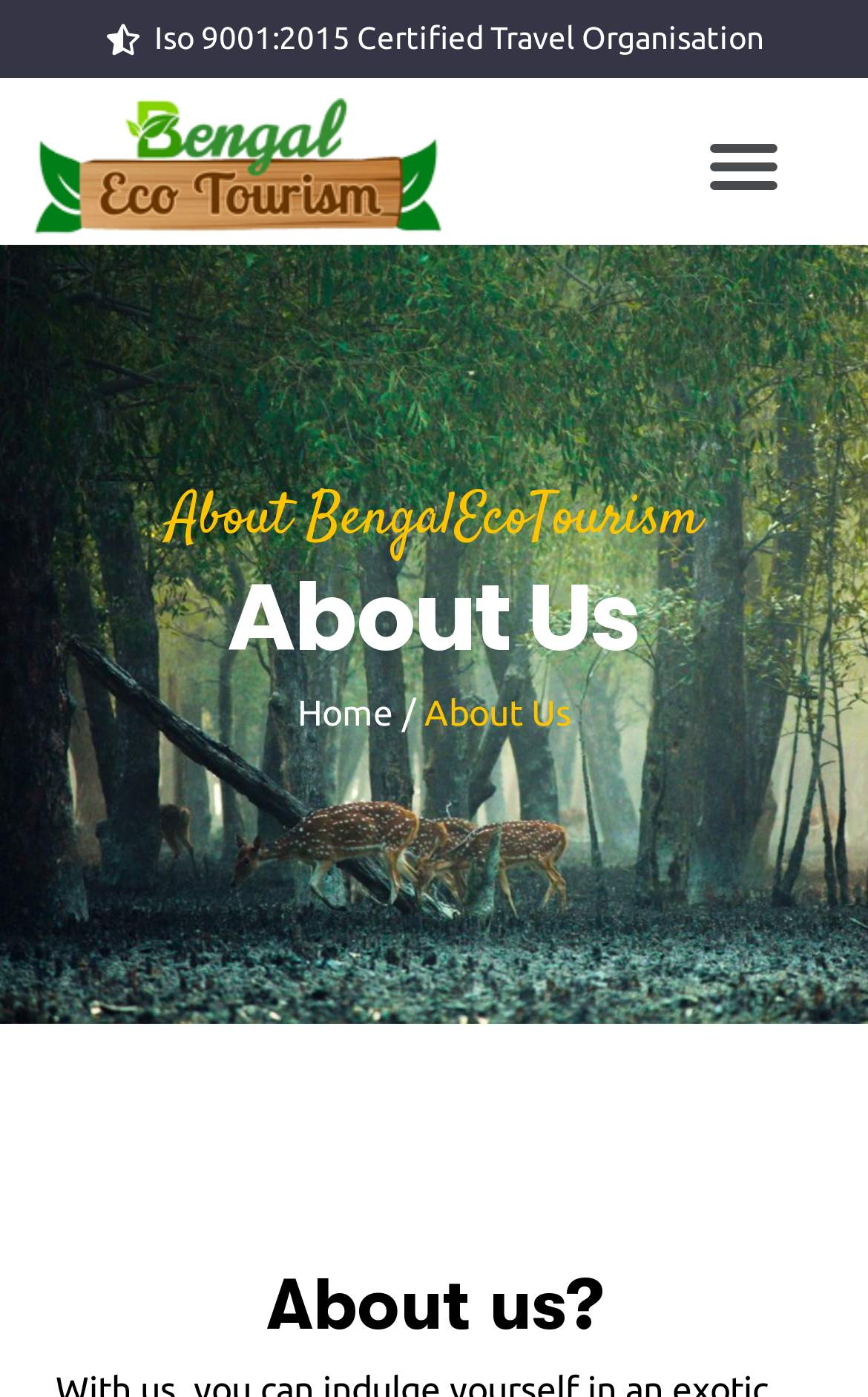Utilize the details in the image to give a detailed response to the question: How many headings are there on this page?

There are three heading elements on this page, which are 'About BengalEcoTourism', 'About Us', and 'About us?'.